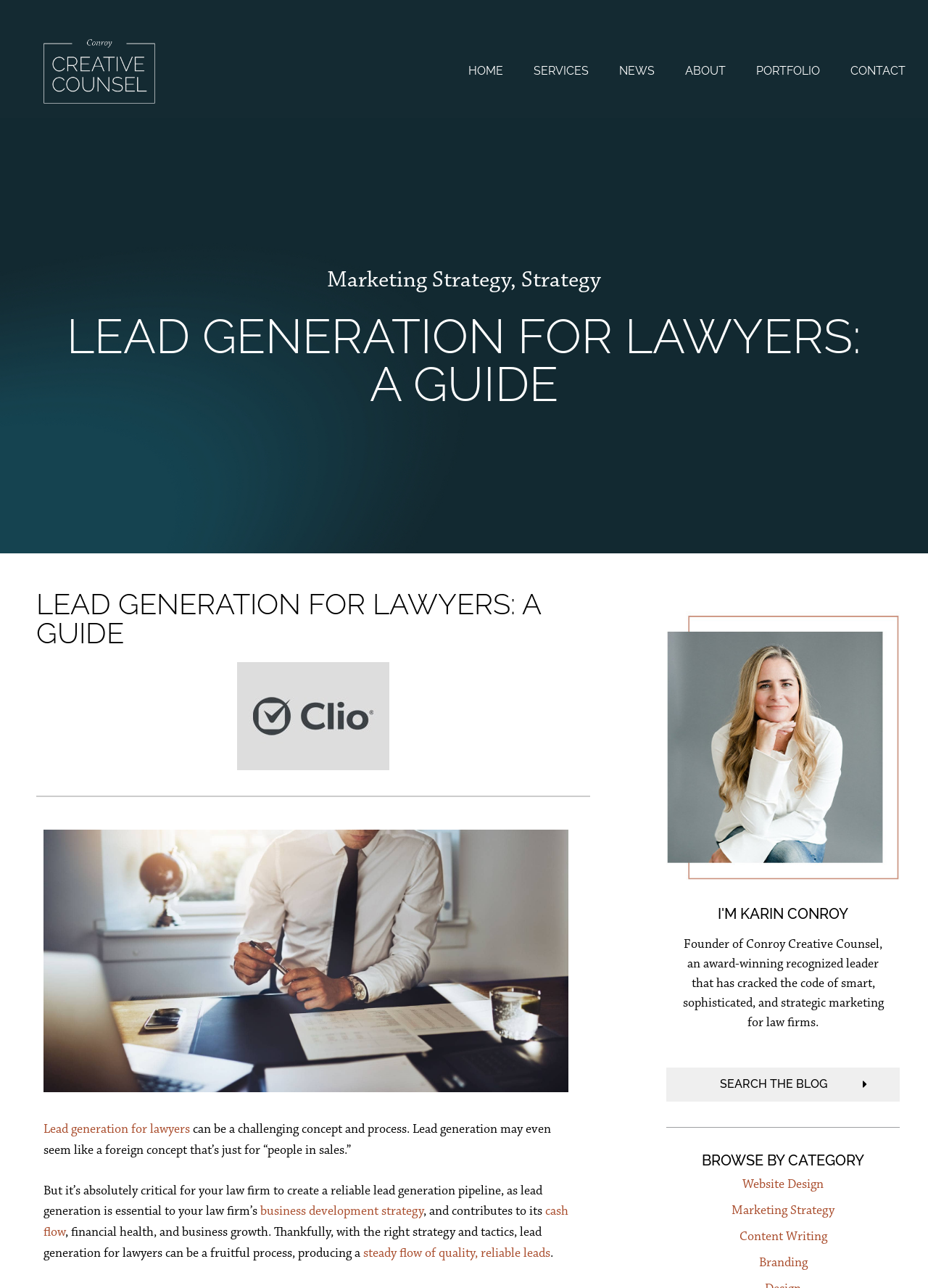Please indicate the bounding box coordinates of the element's region to be clicked to achieve the instruction: "Read about lead generation for lawyers". Provide the coordinates as four float numbers between 0 and 1, i.e., [left, top, right, bottom].

[0.047, 0.872, 0.205, 0.882]